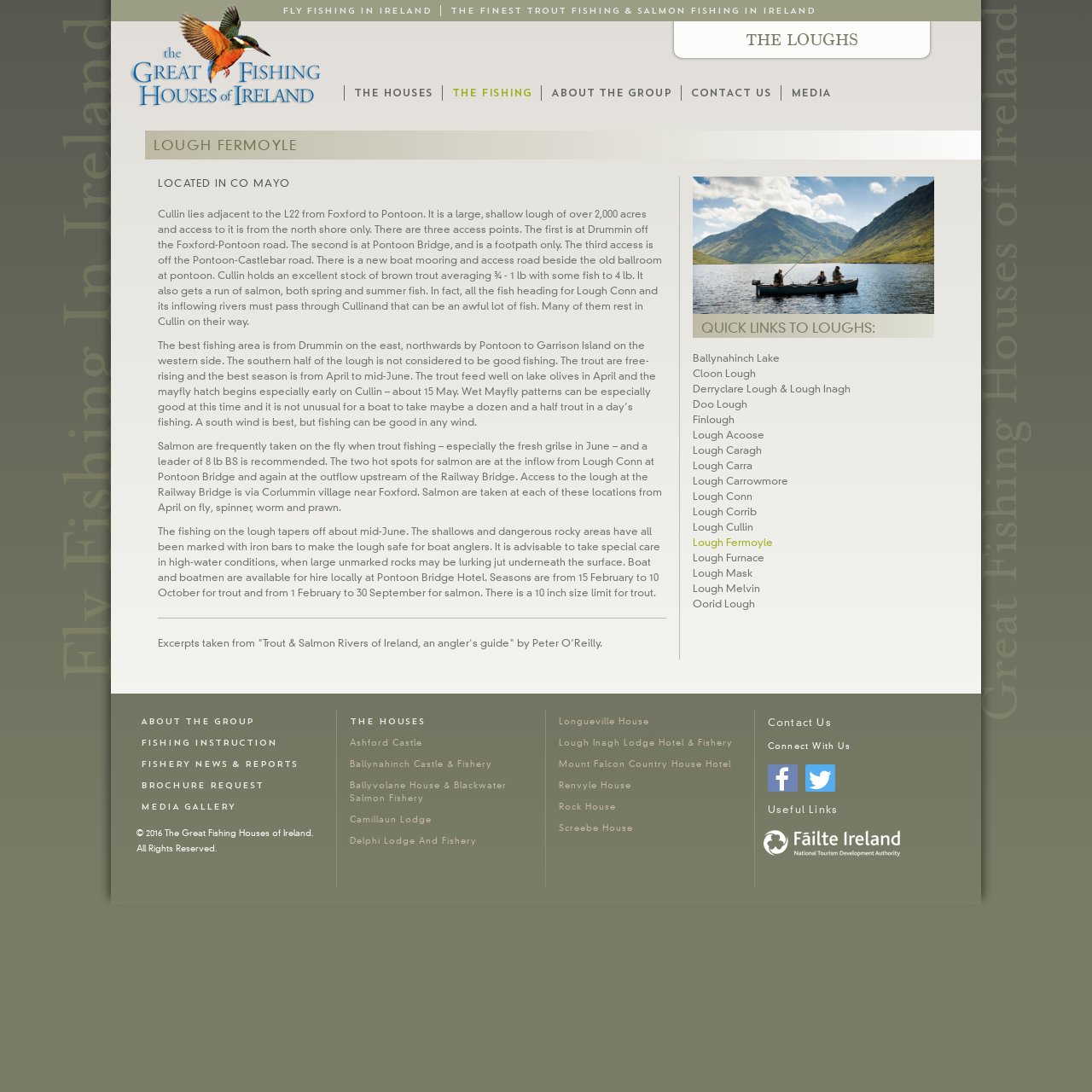Given the following UI element description: "media", find the bounding box coordinates in the webpage screenshot.

[0.724, 0.078, 0.761, 0.092]